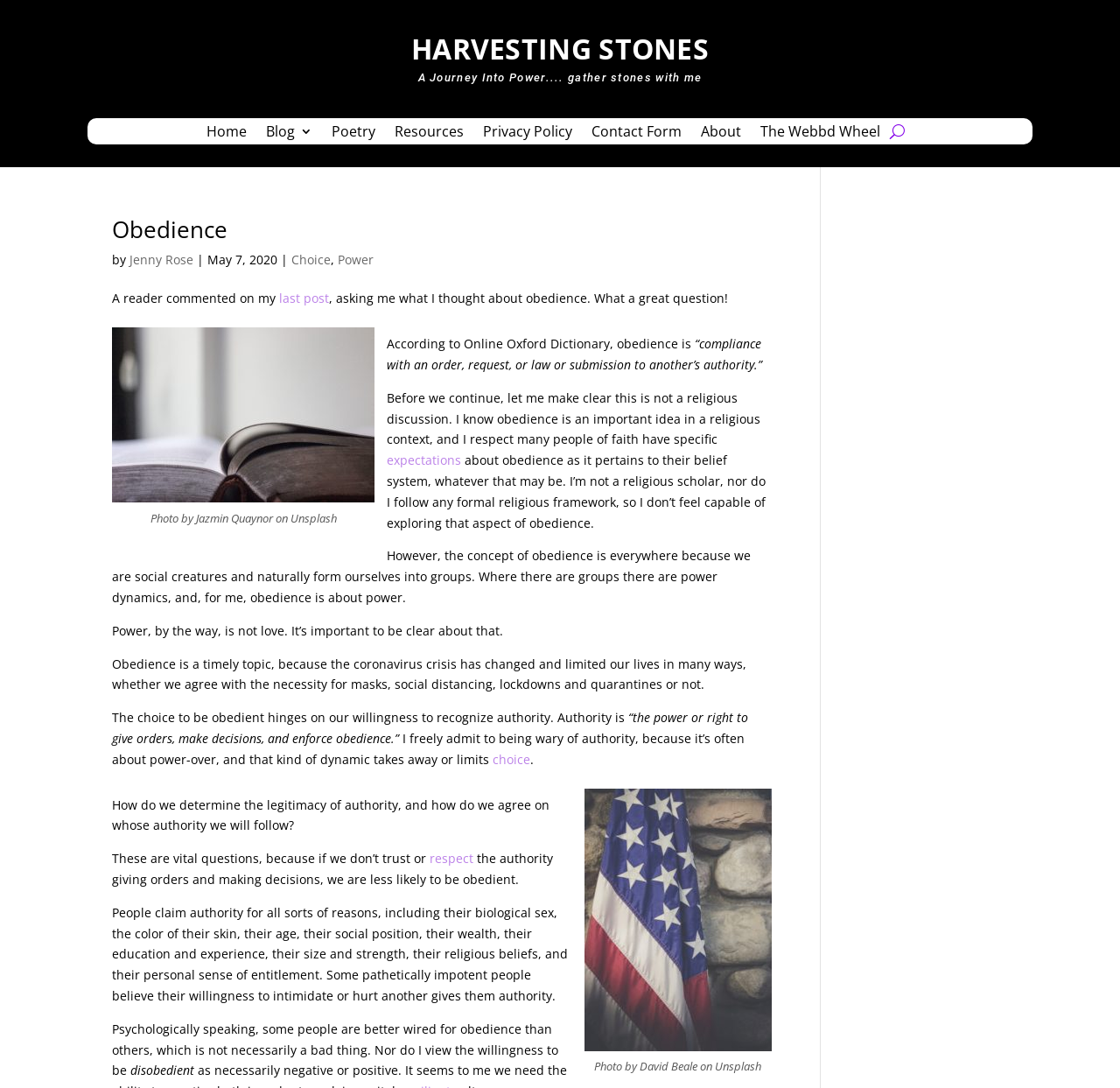Highlight the bounding box coordinates of the element that should be clicked to carry out the following instruction: "search in the forum". The coordinates must be given as four float numbers ranging from 0 to 1, i.e., [left, top, right, bottom].

None